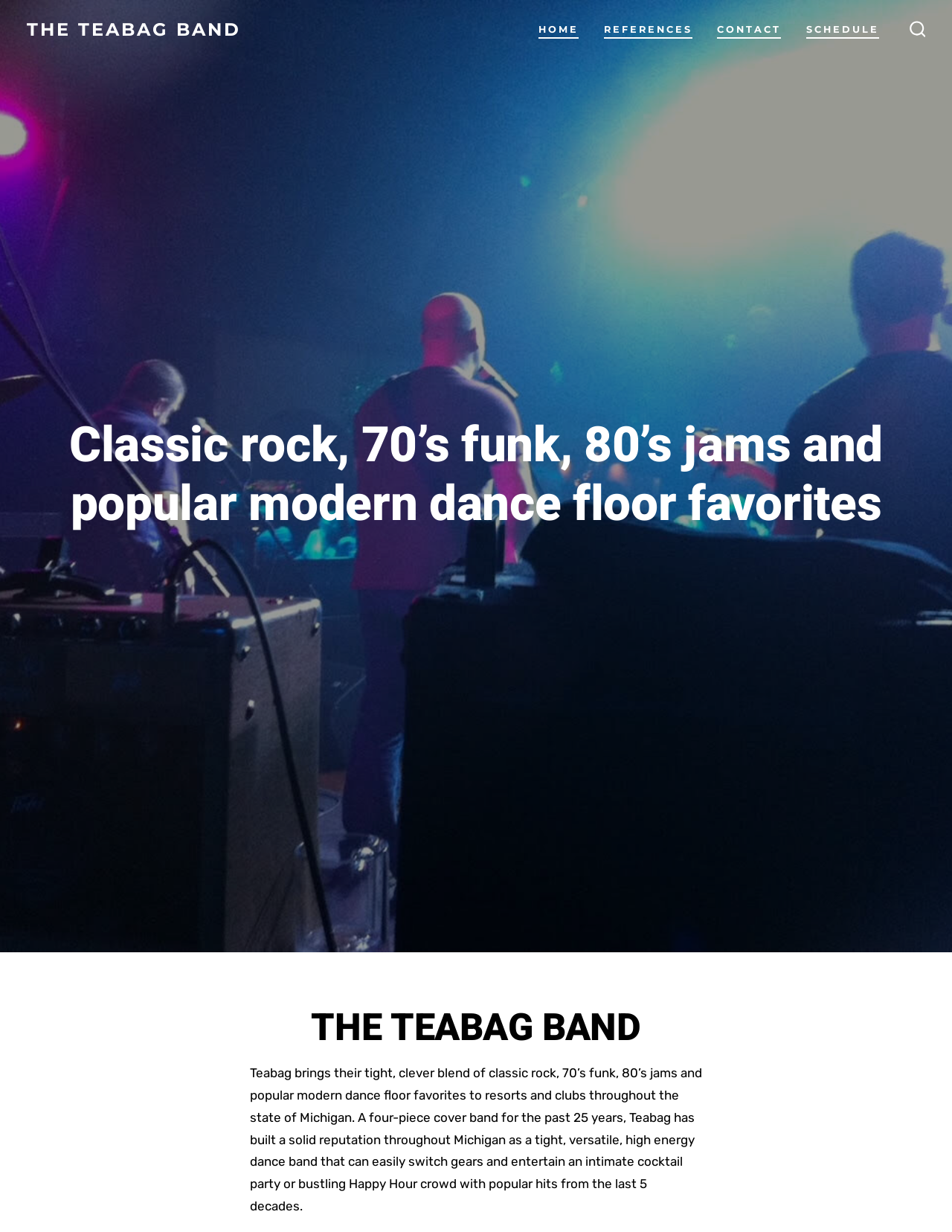How long has Teabag been a four-piece cover band? Refer to the image and provide a one-word or short phrase answer.

25 years